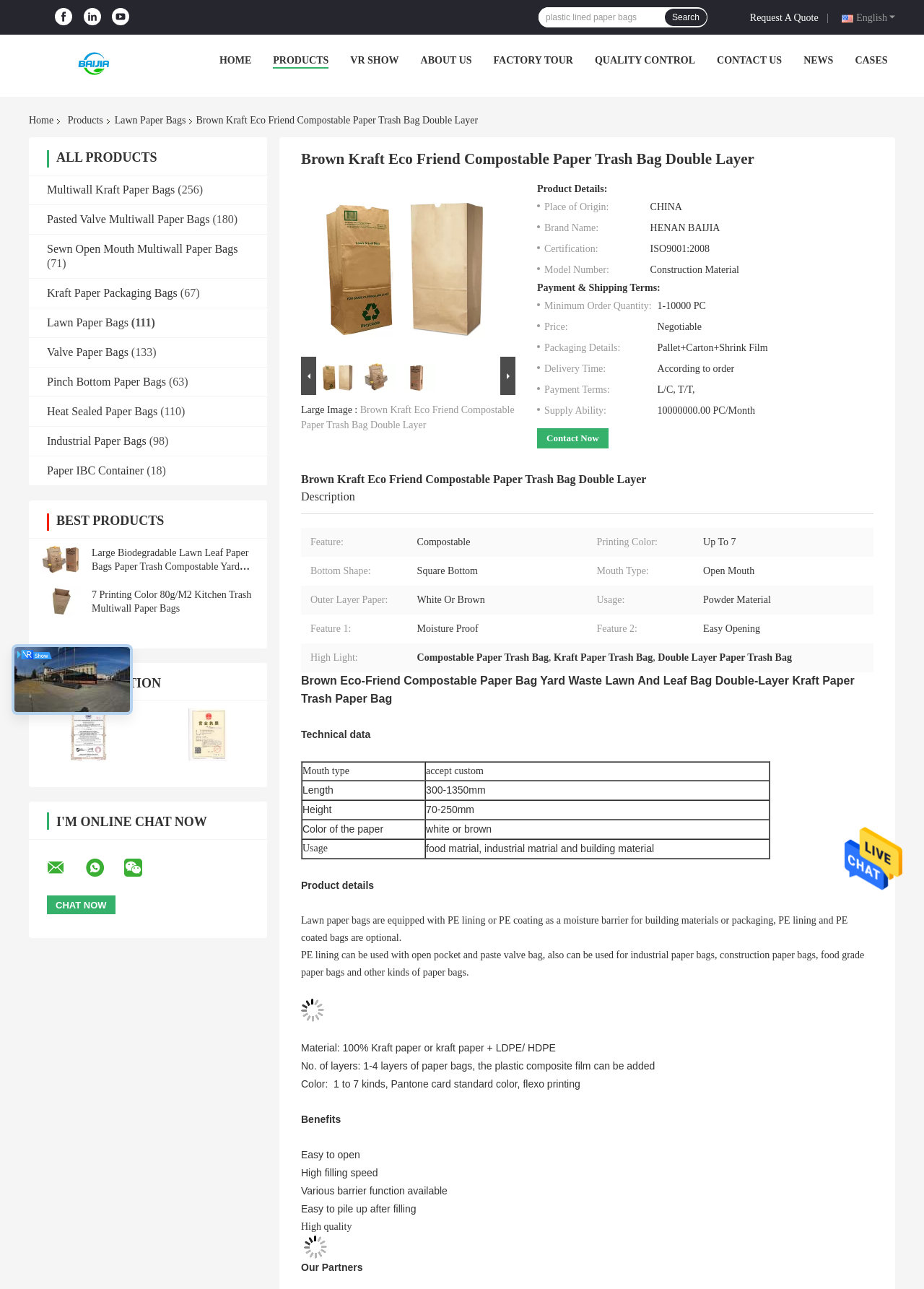Find the bounding box coordinates for the area that must be clicked to perform this action: "View all products".

[0.061, 0.116, 0.17, 0.128]